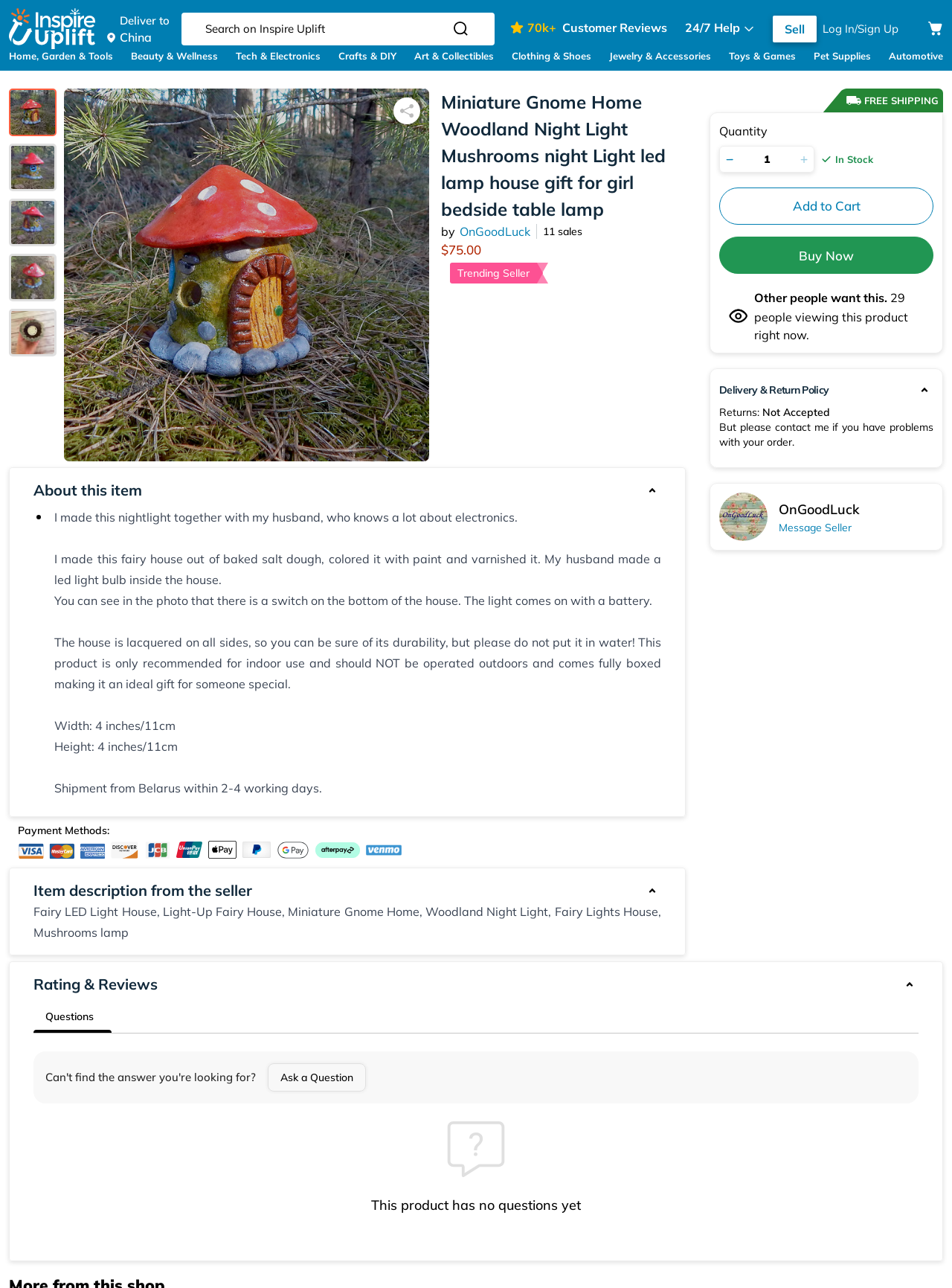What is the material used to make the fairy house?
From the screenshot, supply a one-word or short-phrase answer.

Baked salt dough